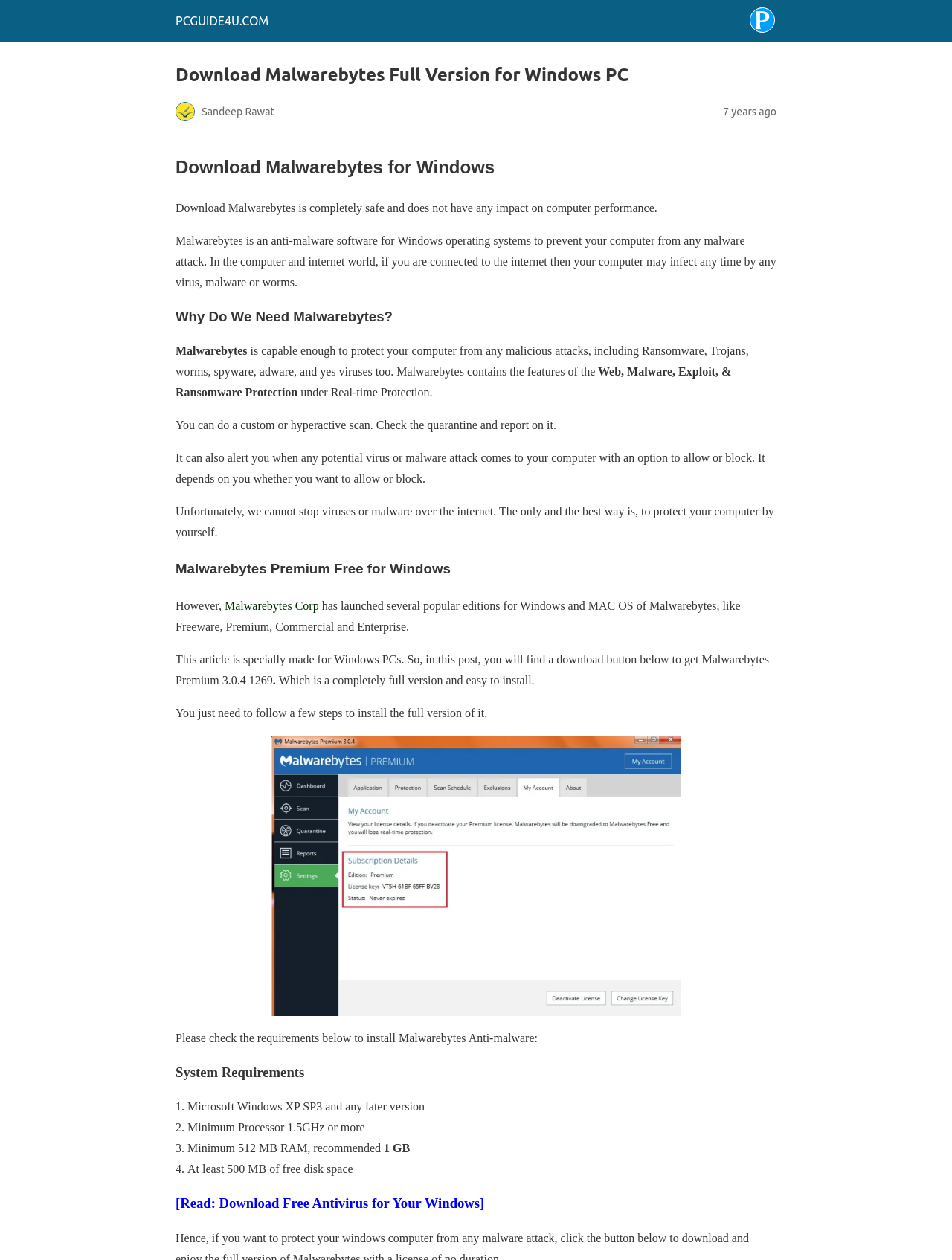Identify the webpage's primary heading and generate its text.

Download Malwarebytes Full Version for Windows PC